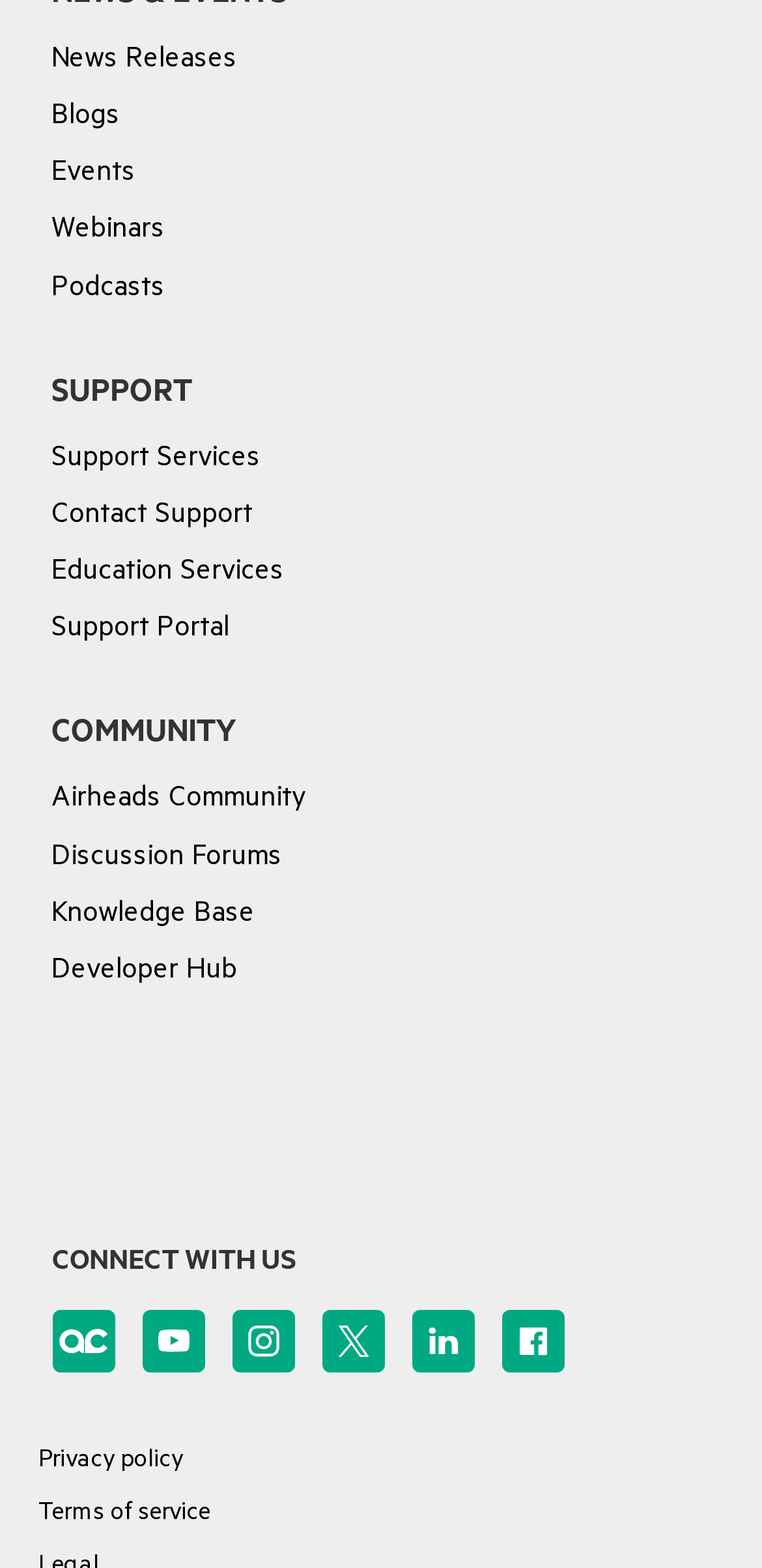What is the purpose of the SUPPORT section?
Please craft a detailed and exhaustive response to the question.

The SUPPORT section is a category on the top navigation bar that contains several links, including Support Services, Contact Support, Education Services, and Support Portal. The purpose of this section is to provide users with support services and resources, such as contacting support, accessing education services, and using the support portal.